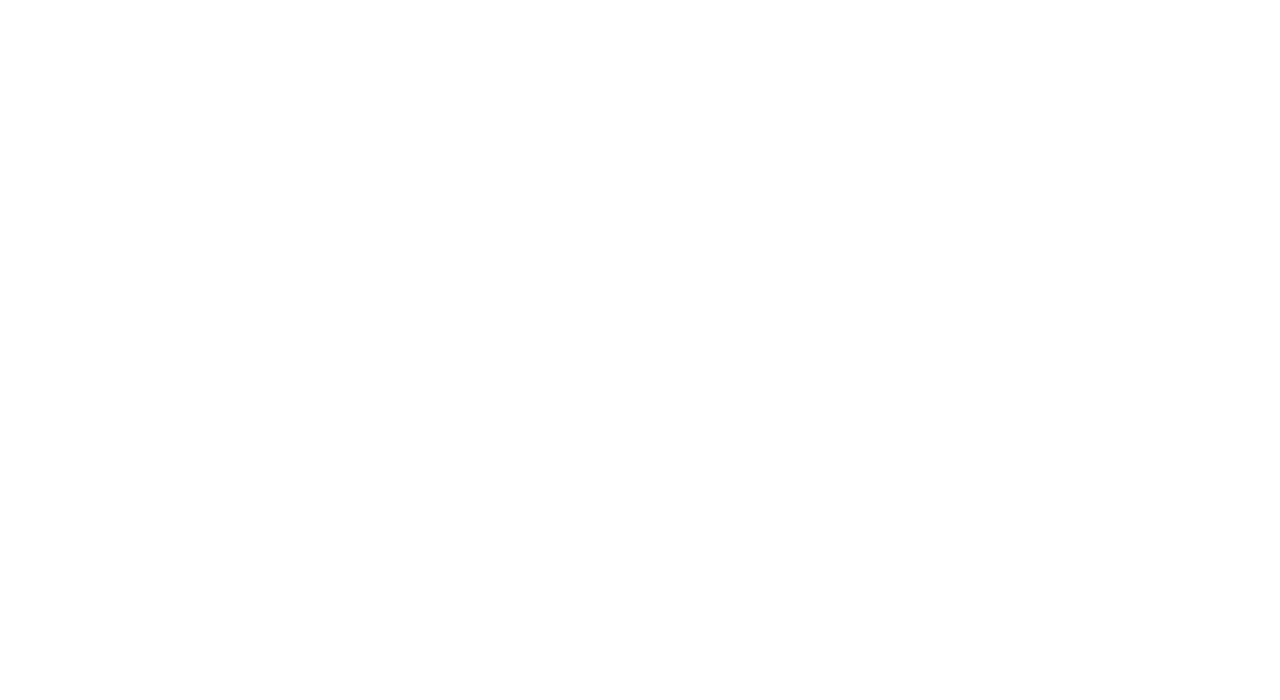Observe the image and answer the following question in detail: What is the name of the university?

I found the answer by looking at the link element with the text 'The University of Chicago' which appears twice on the webpage, indicating that it is the name of the university.